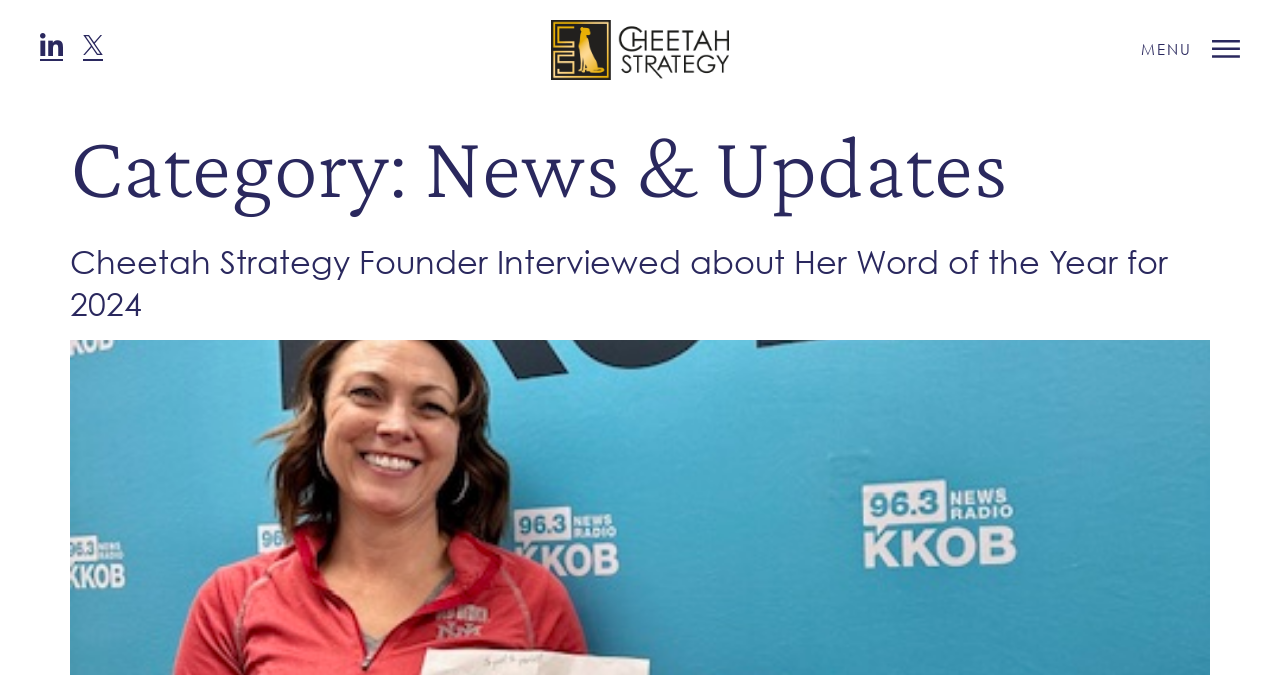Please answer the following question using a single word or phrase: 
What is the title of the first news article?

Cheetah Strategy Founder Interviewed about Her Word of the Year for 2024